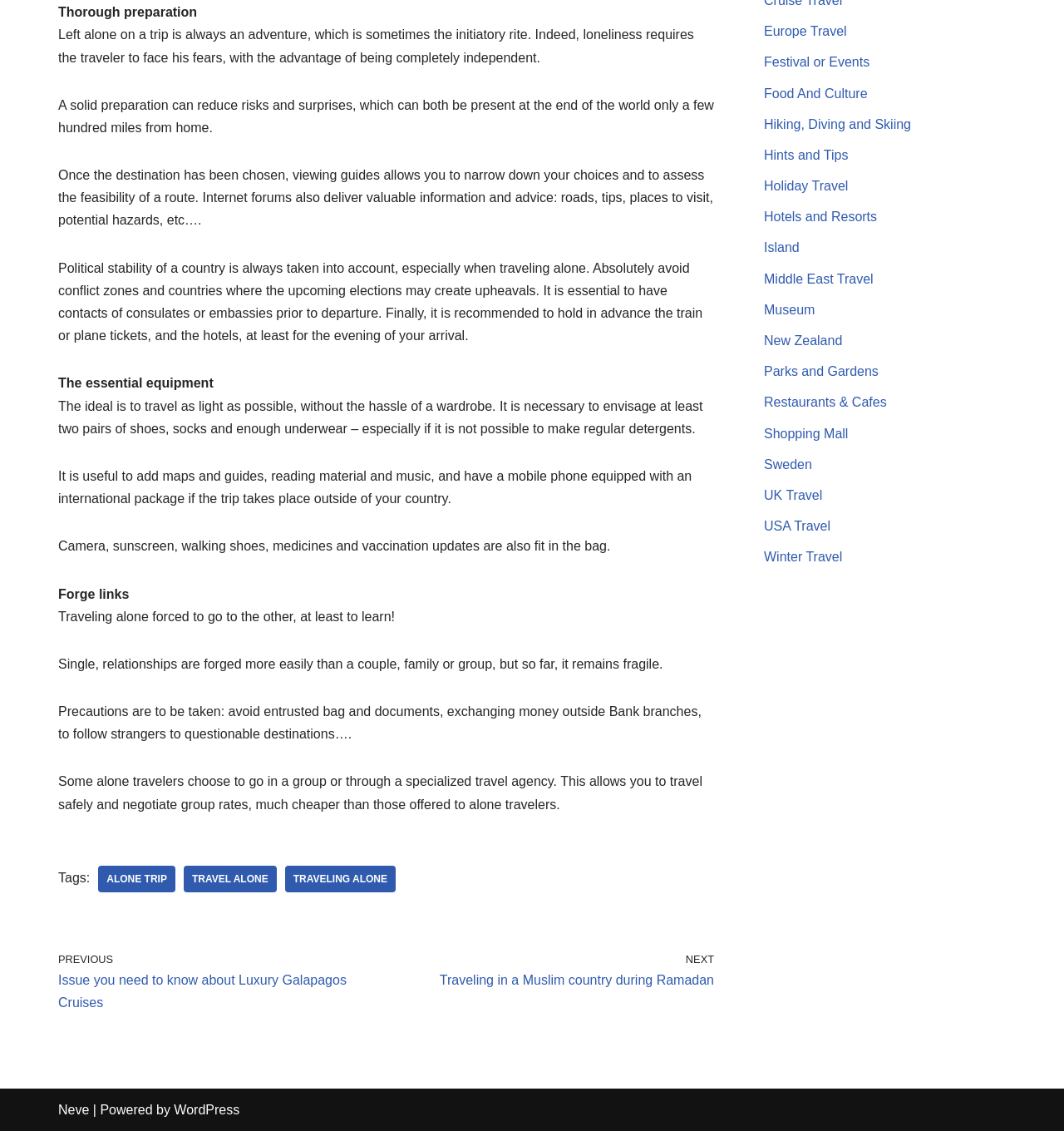Determine the bounding box coordinates for the HTML element described here: "Hiking, Diving and Skiing".

[0.718, 0.103, 0.856, 0.116]